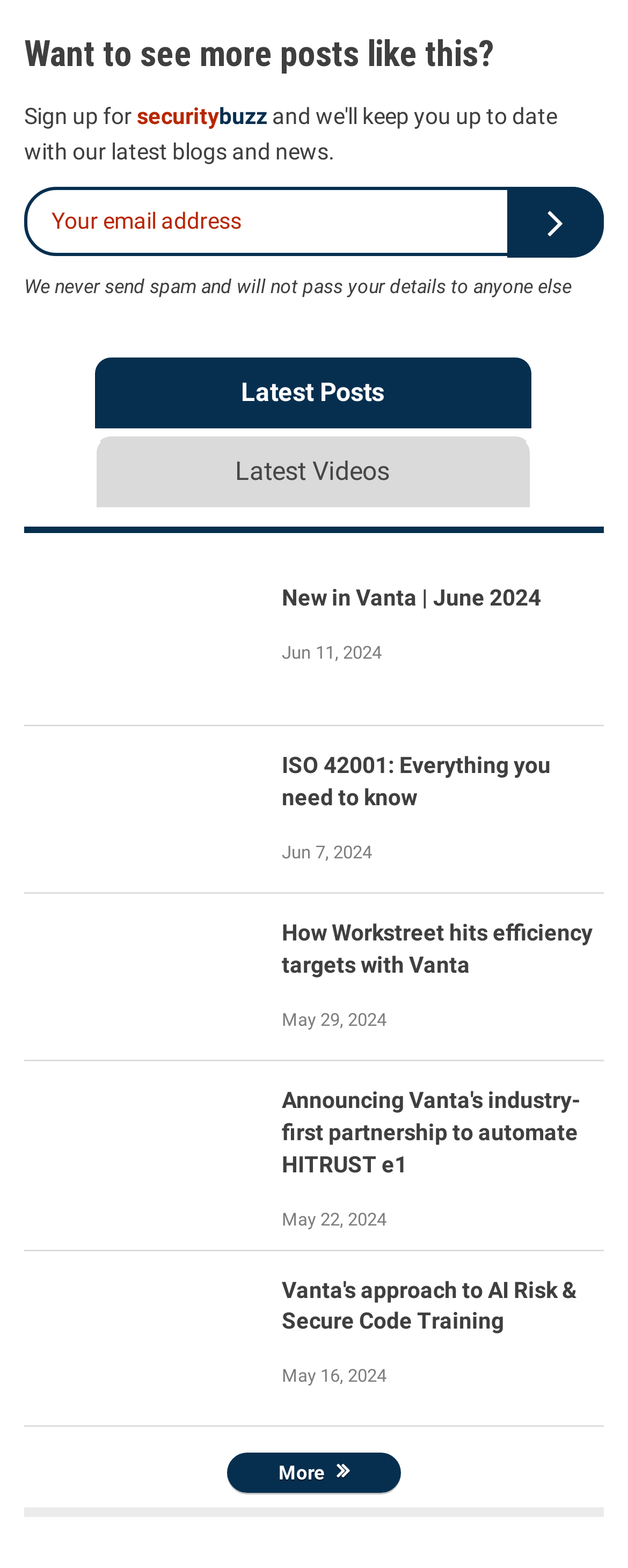Determine the bounding box coordinates of the UI element described by: "Latest Videos".

[0.15, 0.279, 0.845, 0.324]